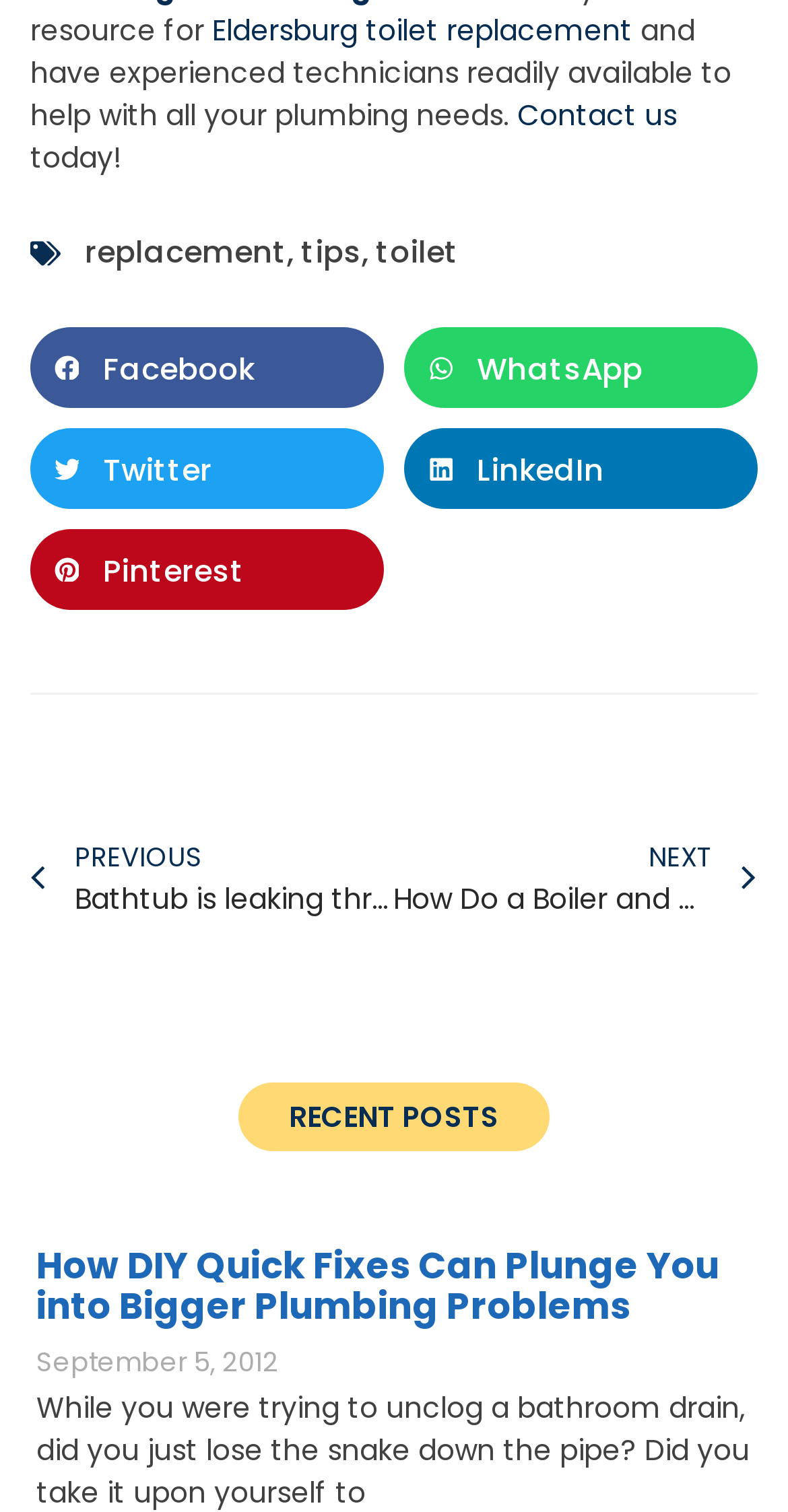Can you specify the bounding box coordinates for the region that should be clicked to fulfill this instruction: "Share on Facebook".

[0.038, 0.216, 0.487, 0.27]